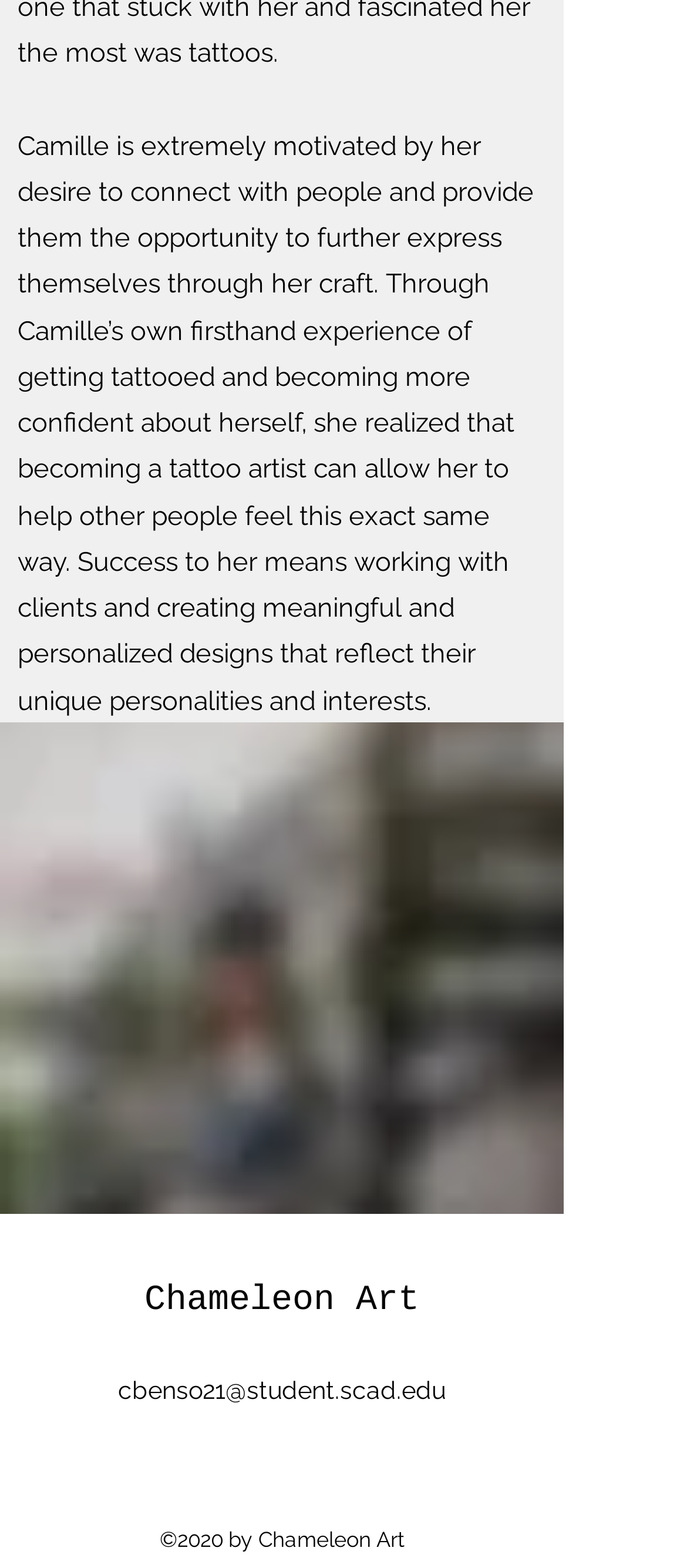What motivates Camille?
Based on the visual information, provide a detailed and comprehensive answer.

According to the StaticText element, Camille is extremely motivated by her desire to connect with people and provide them the opportunity to further express themselves through her craft.